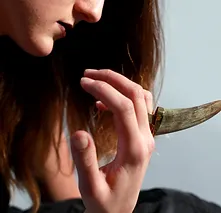What is the effect of the soft lighting in the image?
Answer the question using a single word or phrase, according to the image.

accentuates expression and details